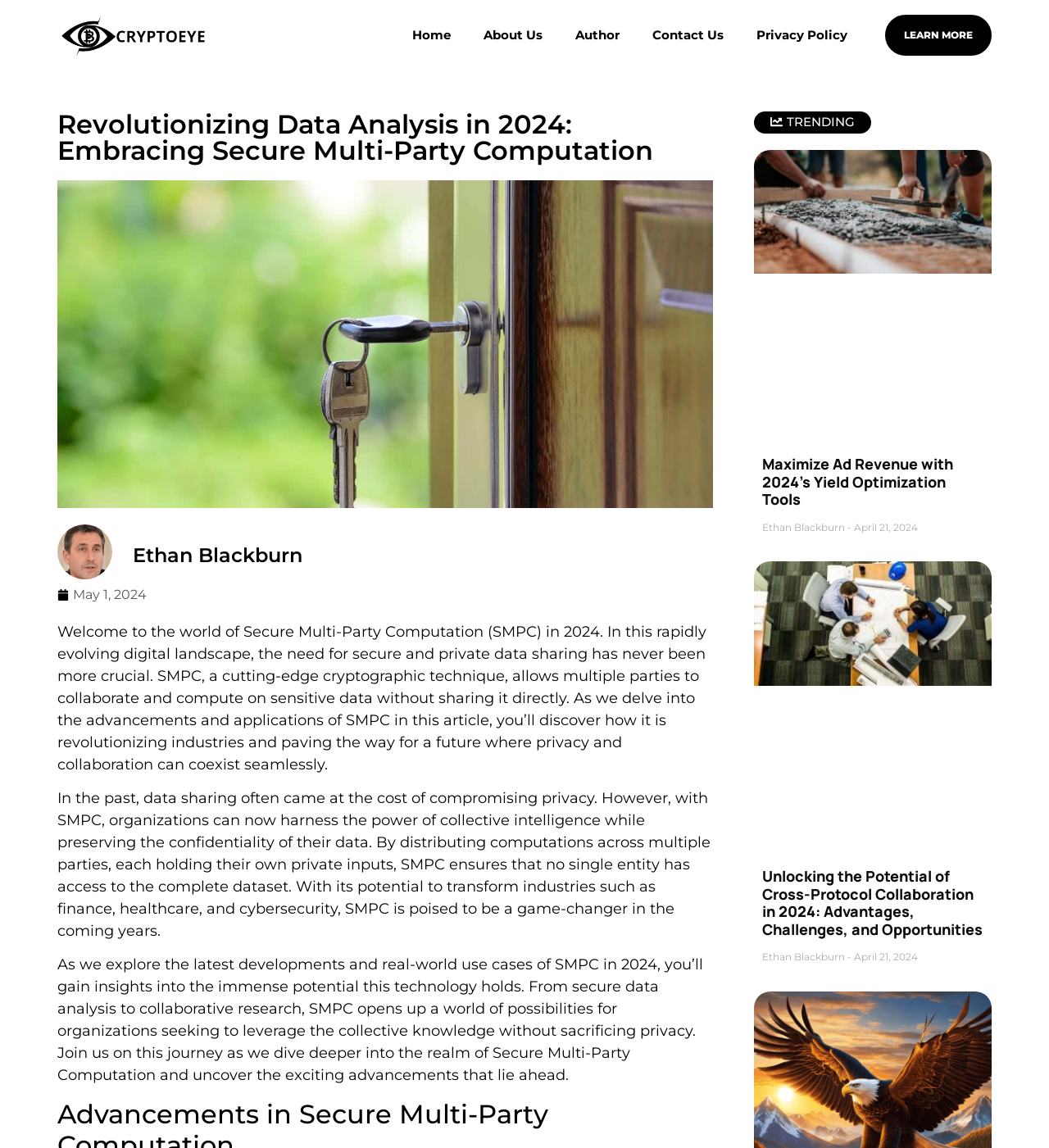Determine the bounding box coordinates of the element's region needed to click to follow the instruction: "Click the 'LEARN MORE' button". Provide these coordinates as four float numbers between 0 and 1, formatted as [left, top, right, bottom].

[0.844, 0.013, 0.945, 0.048]